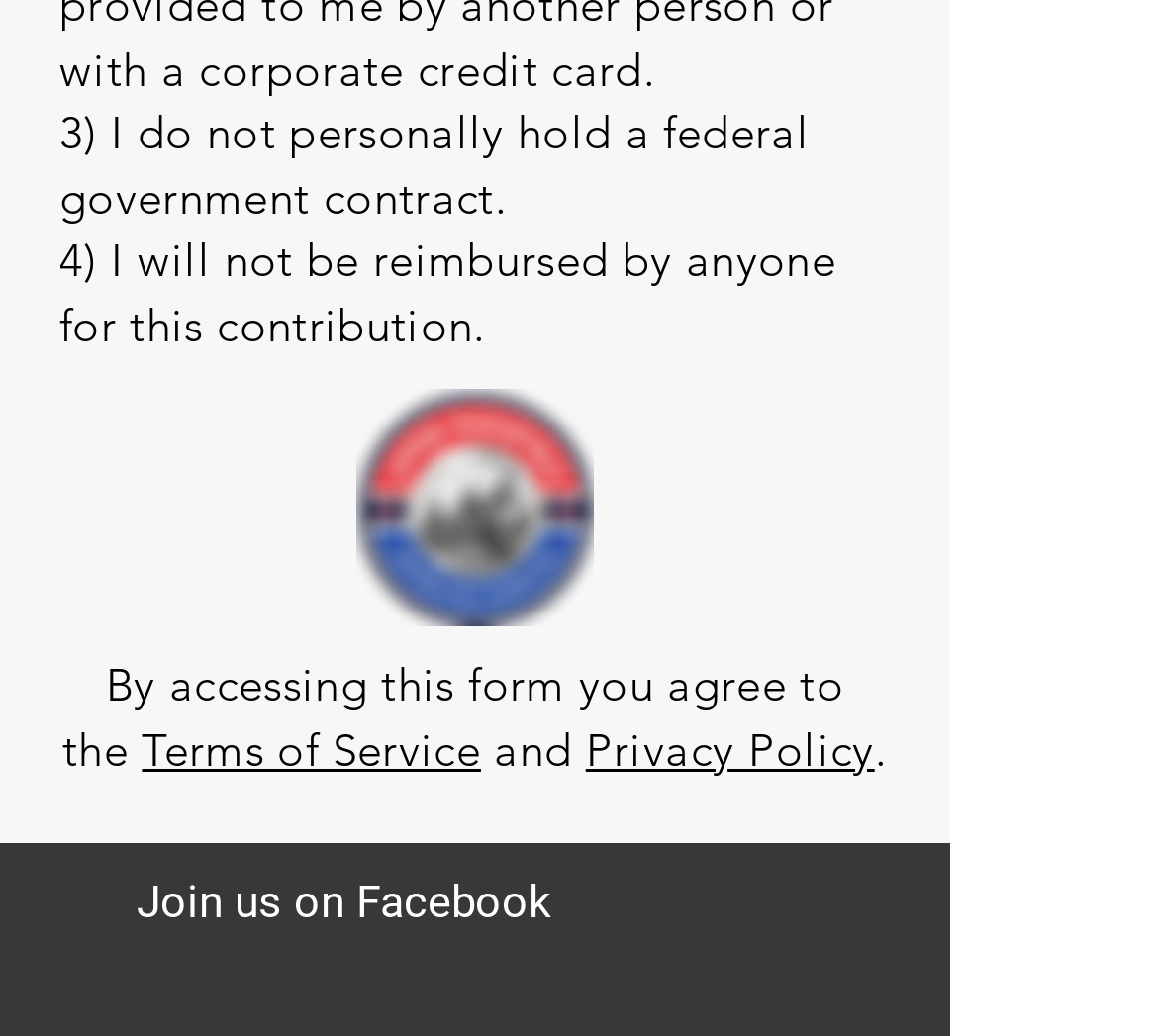What is the link below the text 'By accessing this form you agree to the'?
Please answer the question with a single word or phrase, referencing the image.

Terms of Service